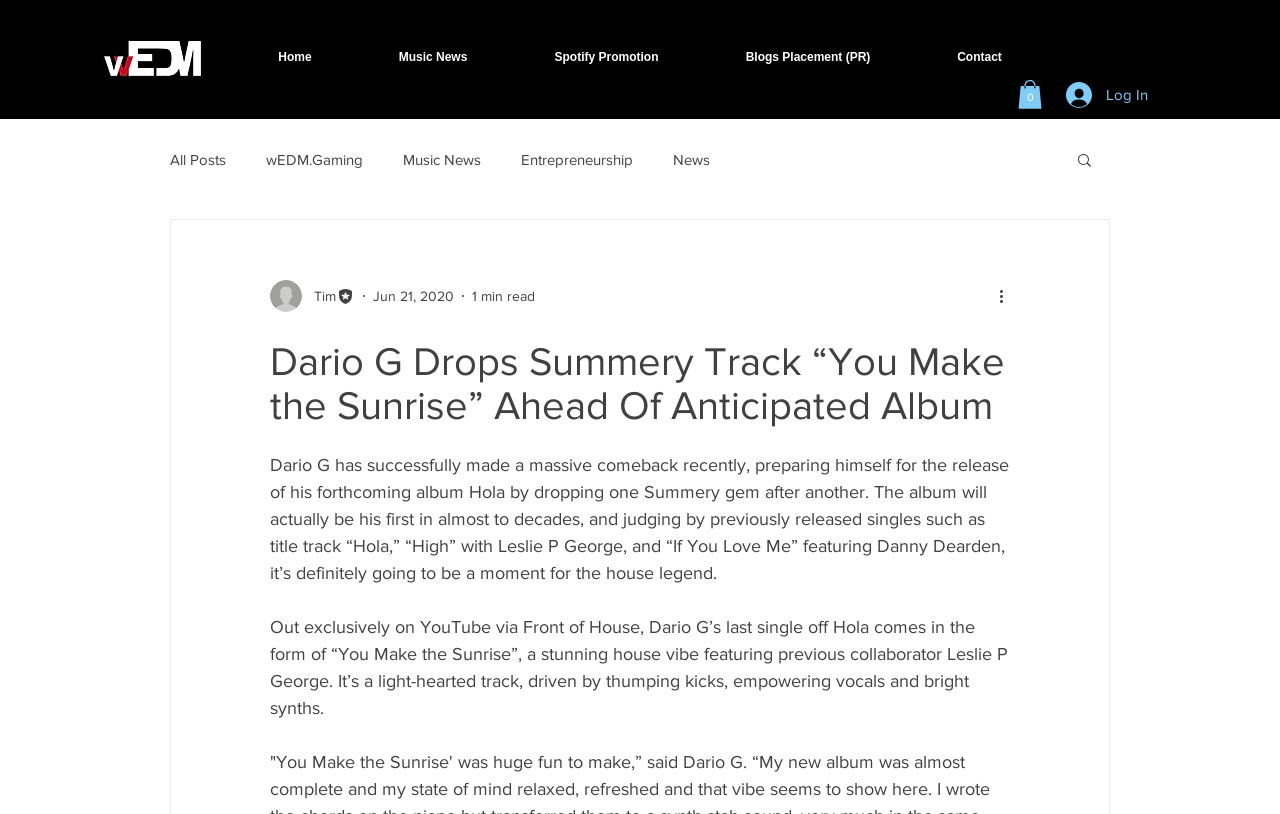Identify and provide the bounding box coordinates of the UI element described: "Log In". The coordinates should be formatted as [left, top, right, bottom], with each number being a float between 0 and 1.

[0.822, 0.093, 0.908, 0.139]